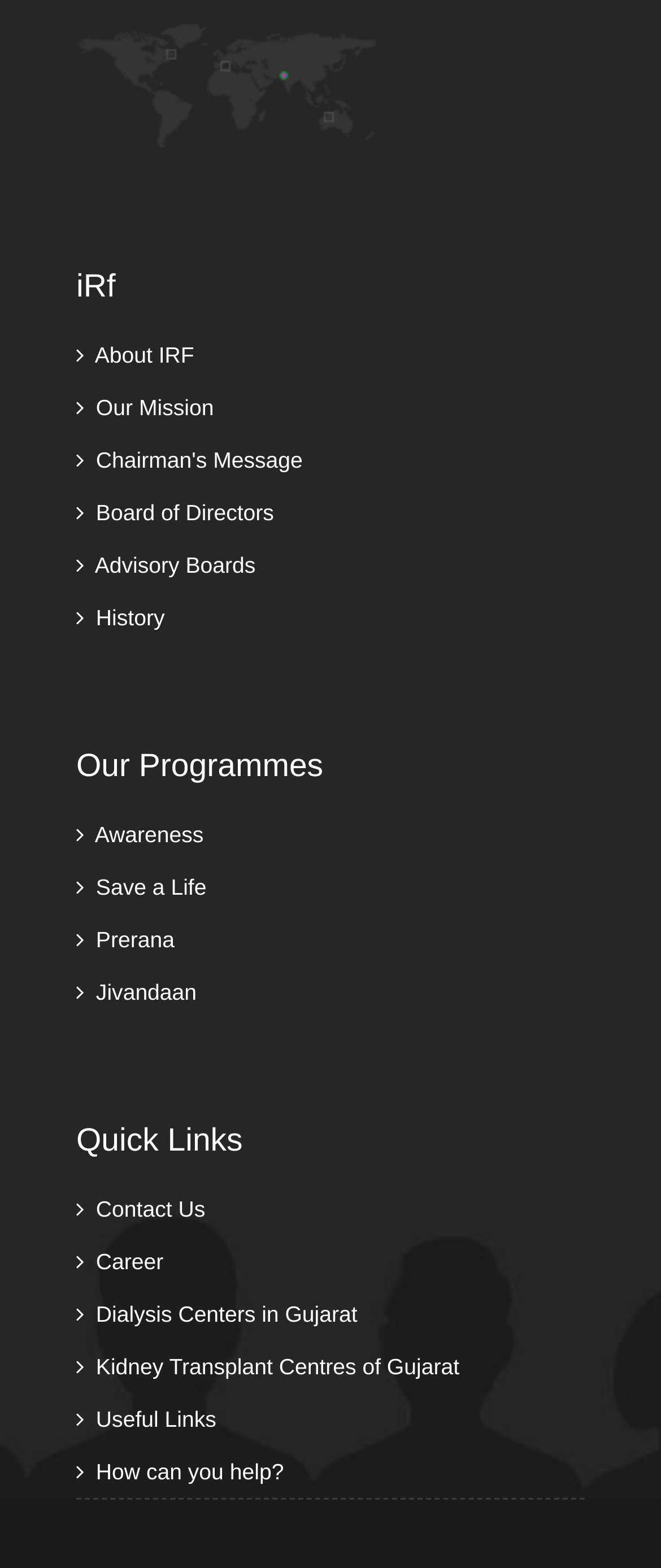How many headings are on this webpage?
Relying on the image, give a concise answer in one word or a brief phrase.

3